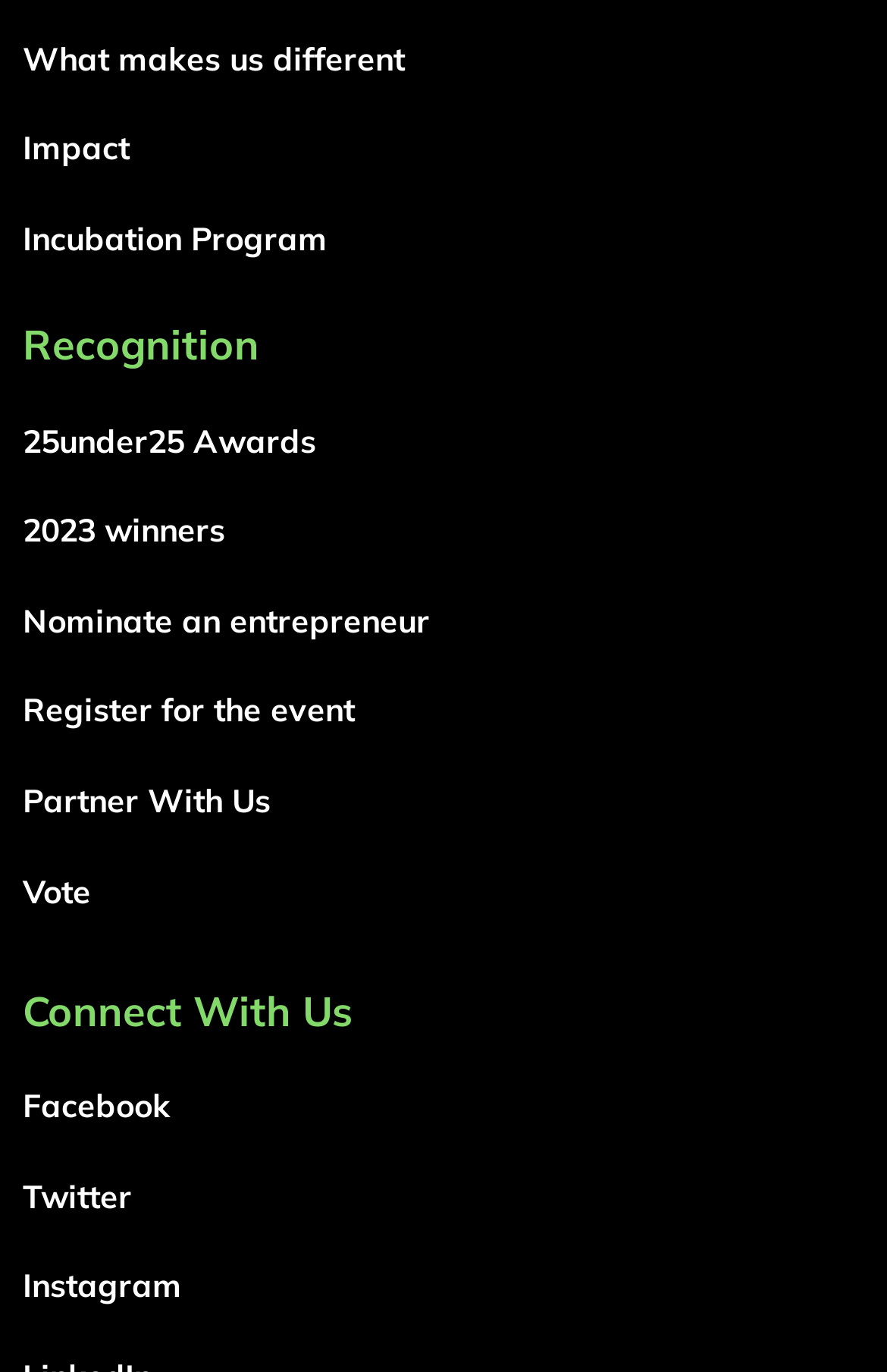Please determine the bounding box coordinates of the clickable area required to carry out the following instruction: "Nominate an entrepreneur". The coordinates must be four float numbers between 0 and 1, represented as [left, top, right, bottom].

[0.026, 0.437, 0.485, 0.467]